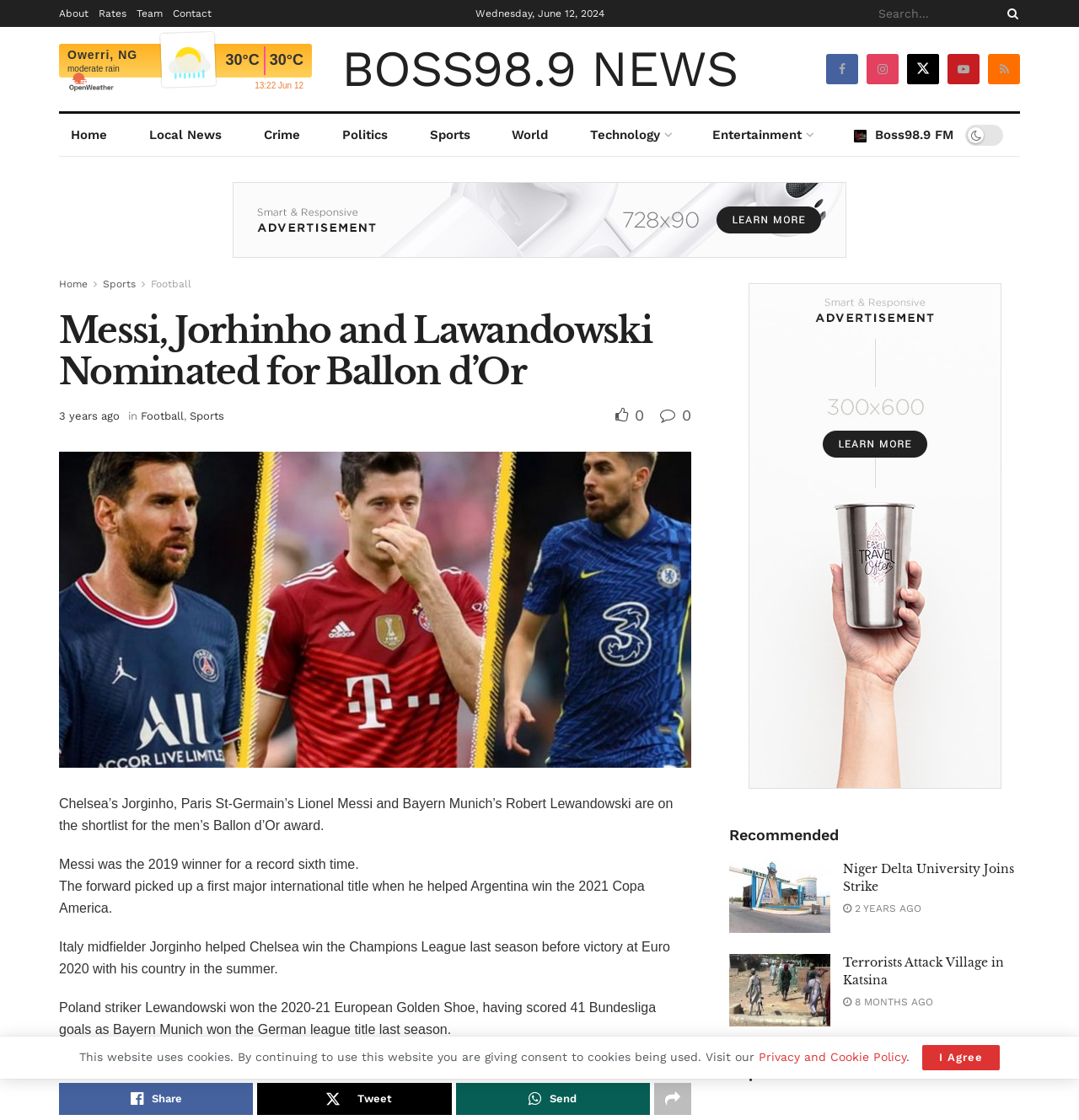Provide a one-word or short-phrase response to the question:
What is the temperature in Owerri, NG?

30°C